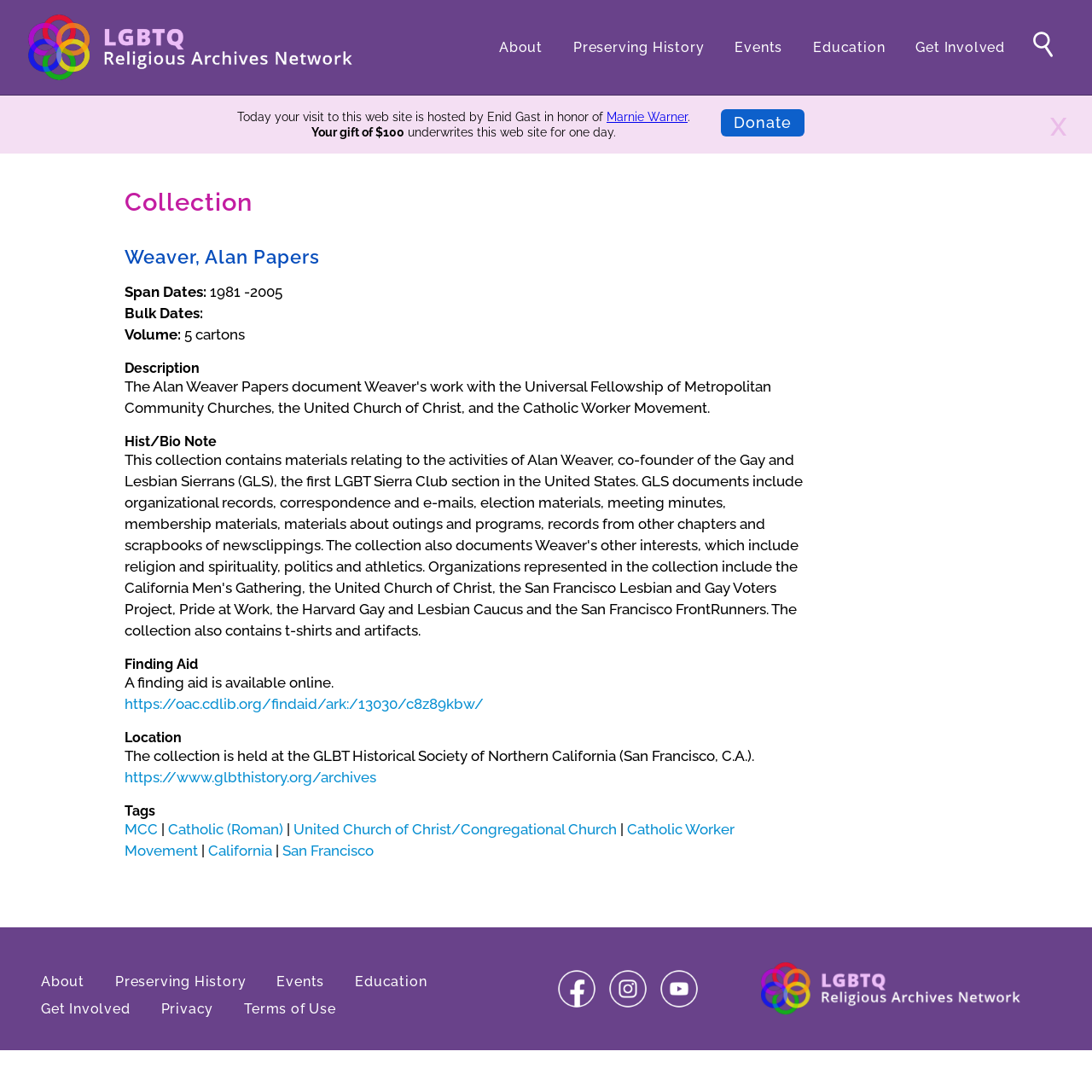Please determine the bounding box coordinates, formatted as (top-left x, top-left y, bottom-right x, bottom-right y), with all values as floating point numbers between 0 and 1. Identify the bounding box of the region described as: About

[0.445, 0.025, 0.509, 0.062]